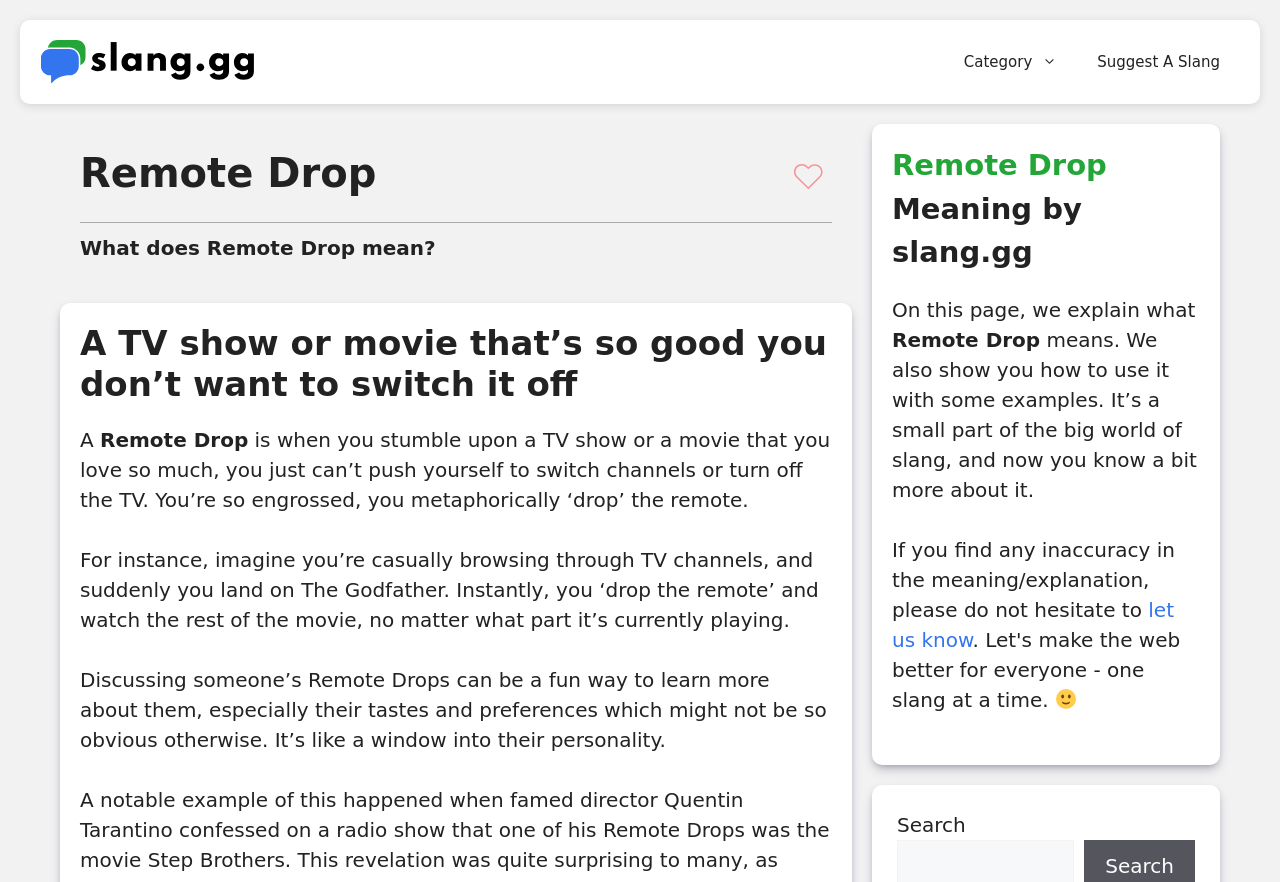What can discussing someone's Remote Drops reveal?
Relying on the image, give a concise answer in one word or a brief phrase.

Their tastes and preferences